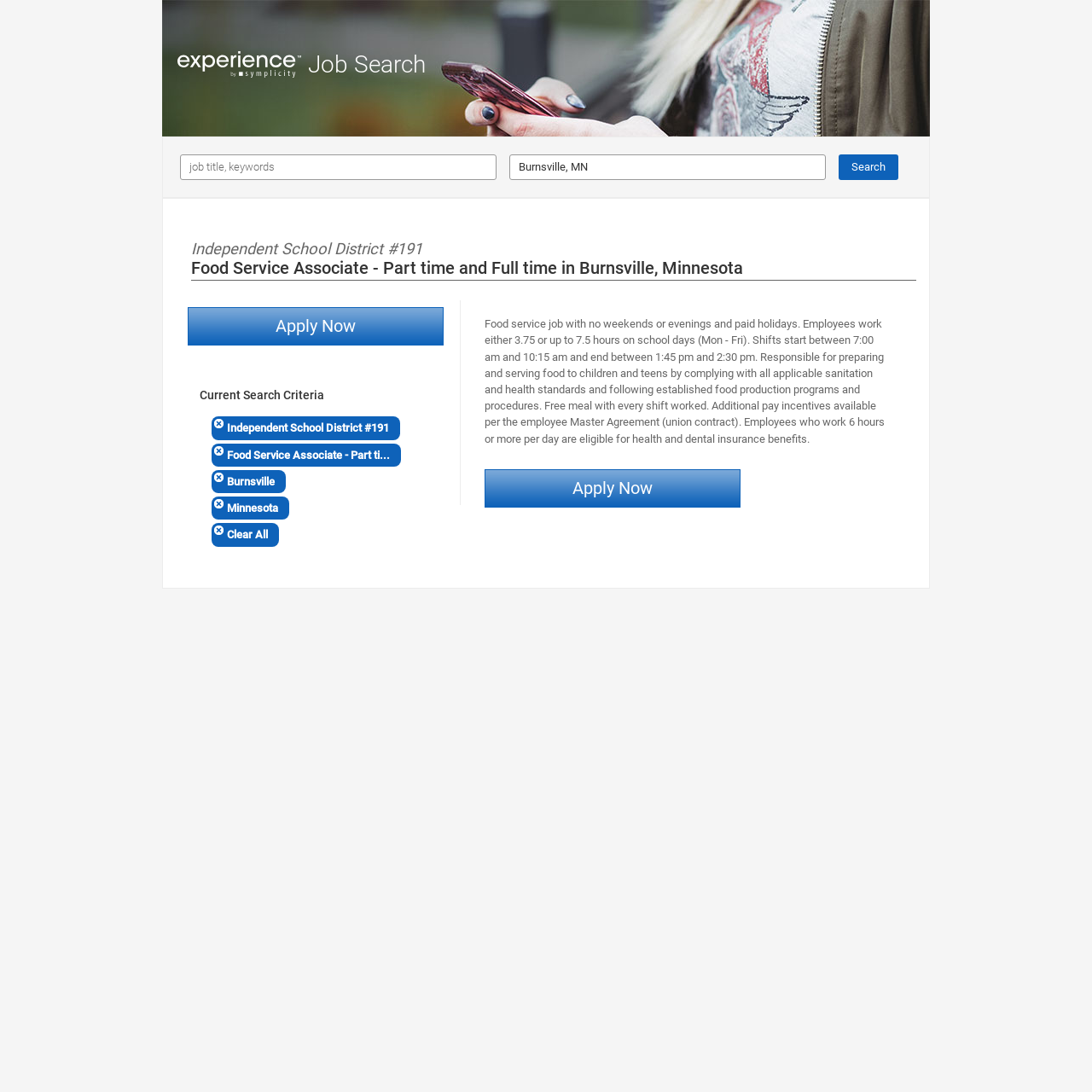Give a detailed account of the webpage's layout and content.

This webpage is a job posting for a Food Service Associate position at Independent School District #191 in Burnsville, Minnesota. At the top of the page, there is a logo image and a smaller image, followed by a "Job Search" header. Below the header, there is a search bar with two text boxes, one for "What" and one for "Where", accompanied by a "Search" button.

The main content of the page is divided into two sections. The first section displays the job information, including the job title, "Independent School District #191 Food Service Associate - Part time and Full time in Burnsville, Minnesota", and a detailed job description. The job description explains the responsibilities of the position, the work schedule, and the benefits.

Below the job description, there are two "Apply Now" links, one of which is located above a section titled "Current Search Criteria". This section displays the current search criteria, including links to the employer, job title, location, and state. There is also a "Clear All" link to reset the search criteria.

Throughout the page, there are several images, including a logo and icons, but no prominent images that dominate the page. The layout is clean and easy to navigate, with clear headings and concise text.